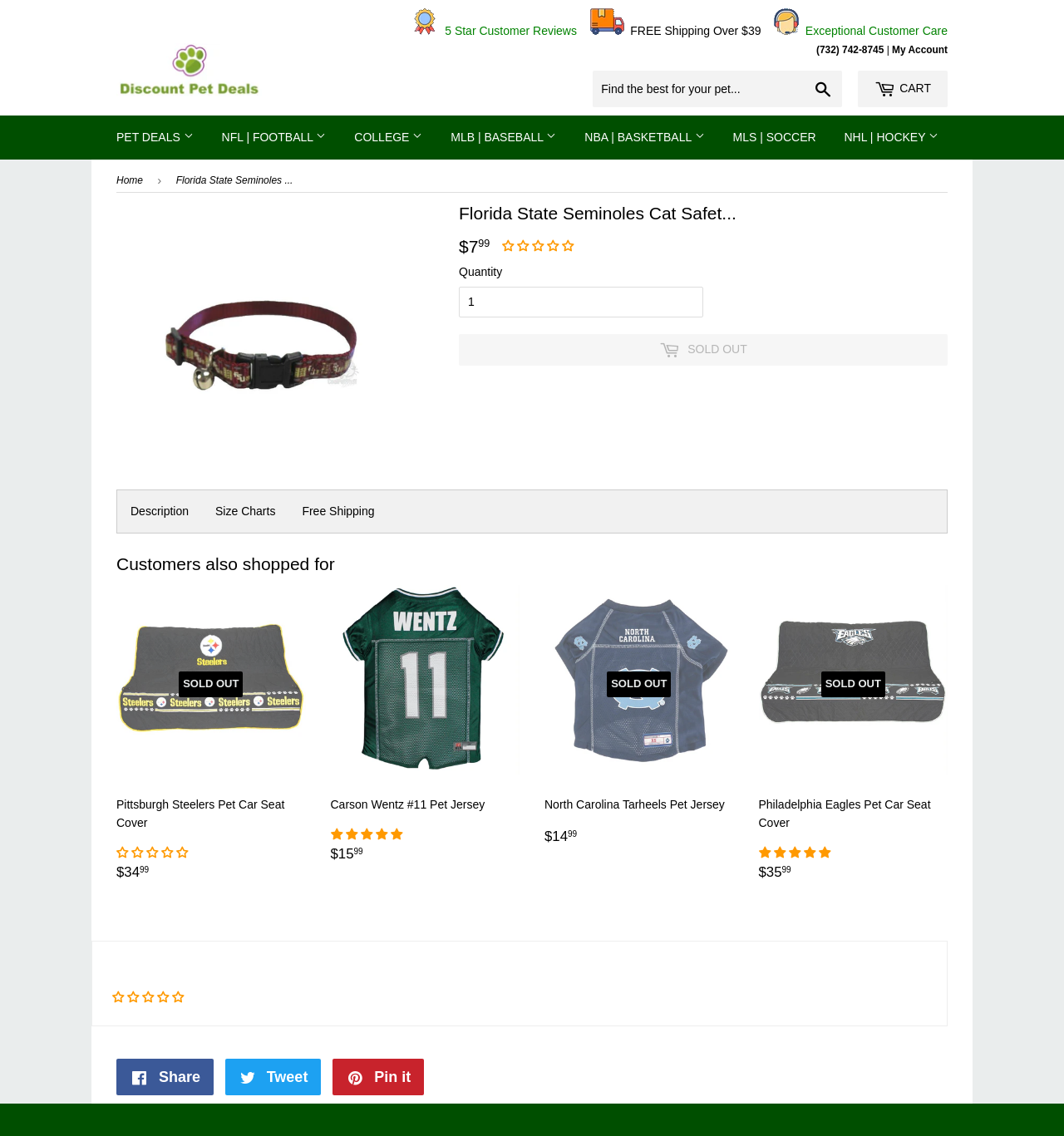Please determine the bounding box coordinates, formatted as (top-left x, top-left y, bottom-right x, bottom-right y), with all values as floating point numbers between 0 and 1. Identify the bounding box of the region described as: Home

[0.109, 0.141, 0.14, 0.177]